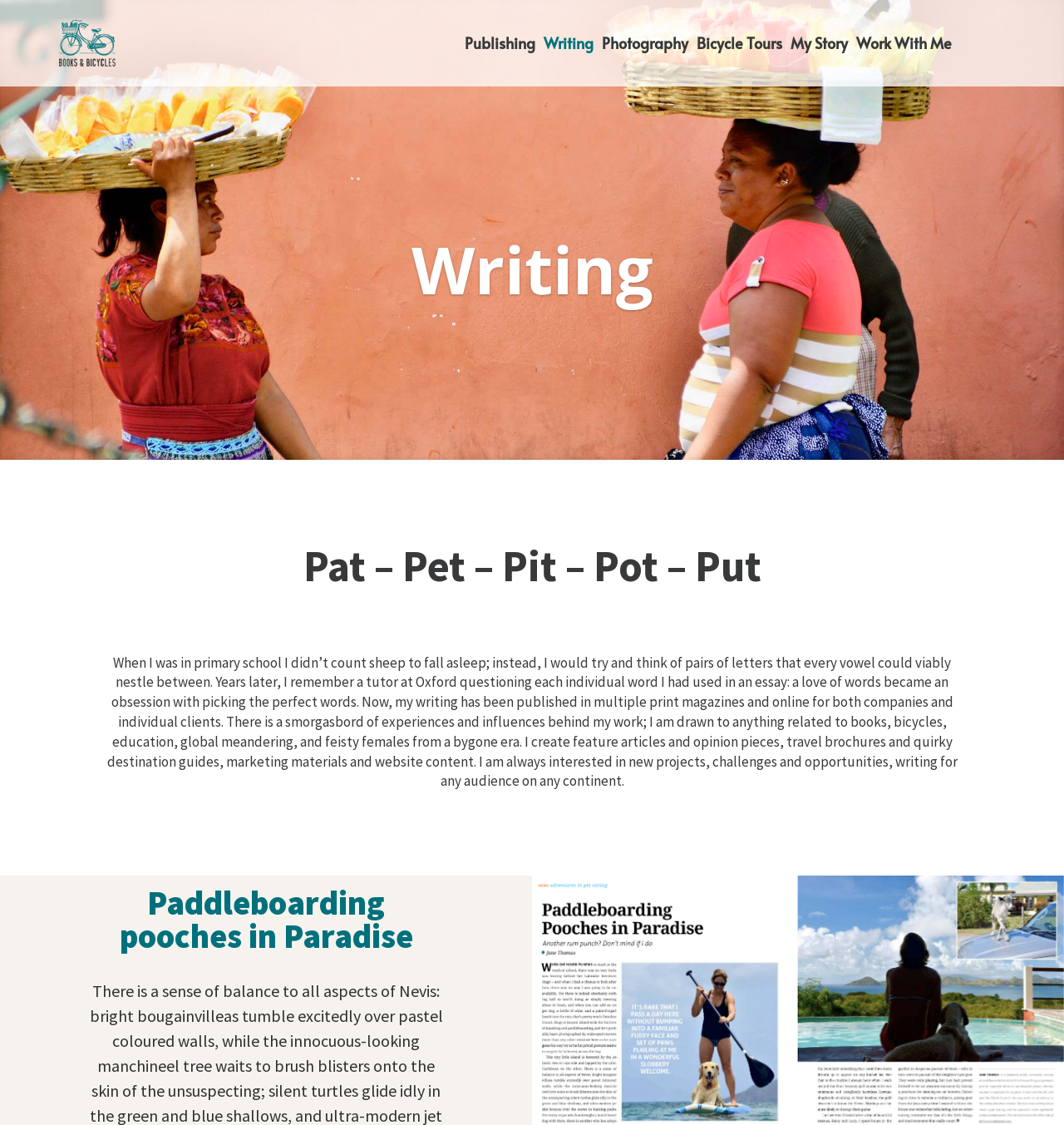Please locate the bounding box coordinates for the element that should be clicked to achieve the following instruction: "Search for something". Ensure the coordinates are given as four float numbers between 0 and 1, i.e., [left, top, right, bottom].

None